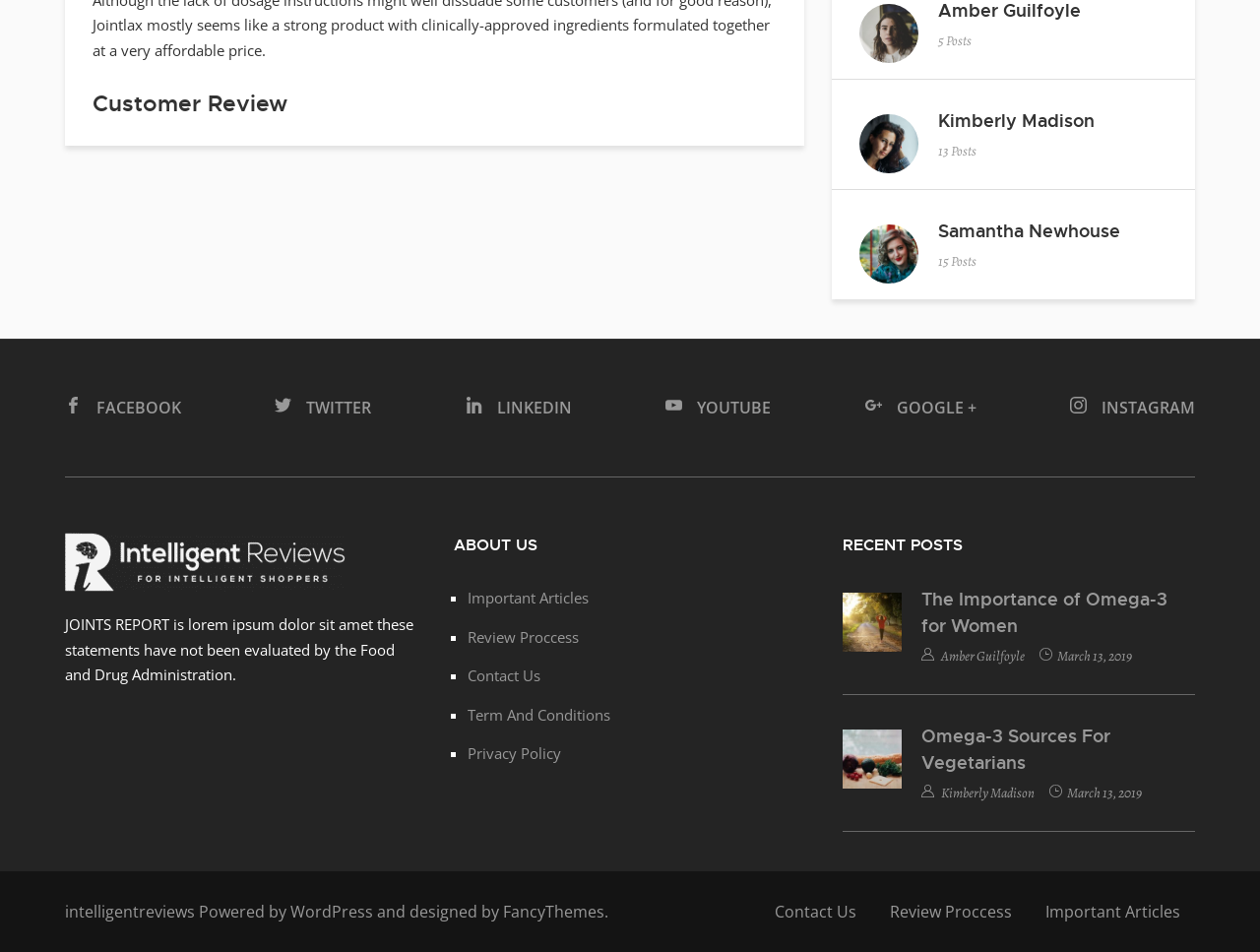Respond with a single word or phrase for the following question: 
How many posts does Samantha Newhouse have?

15